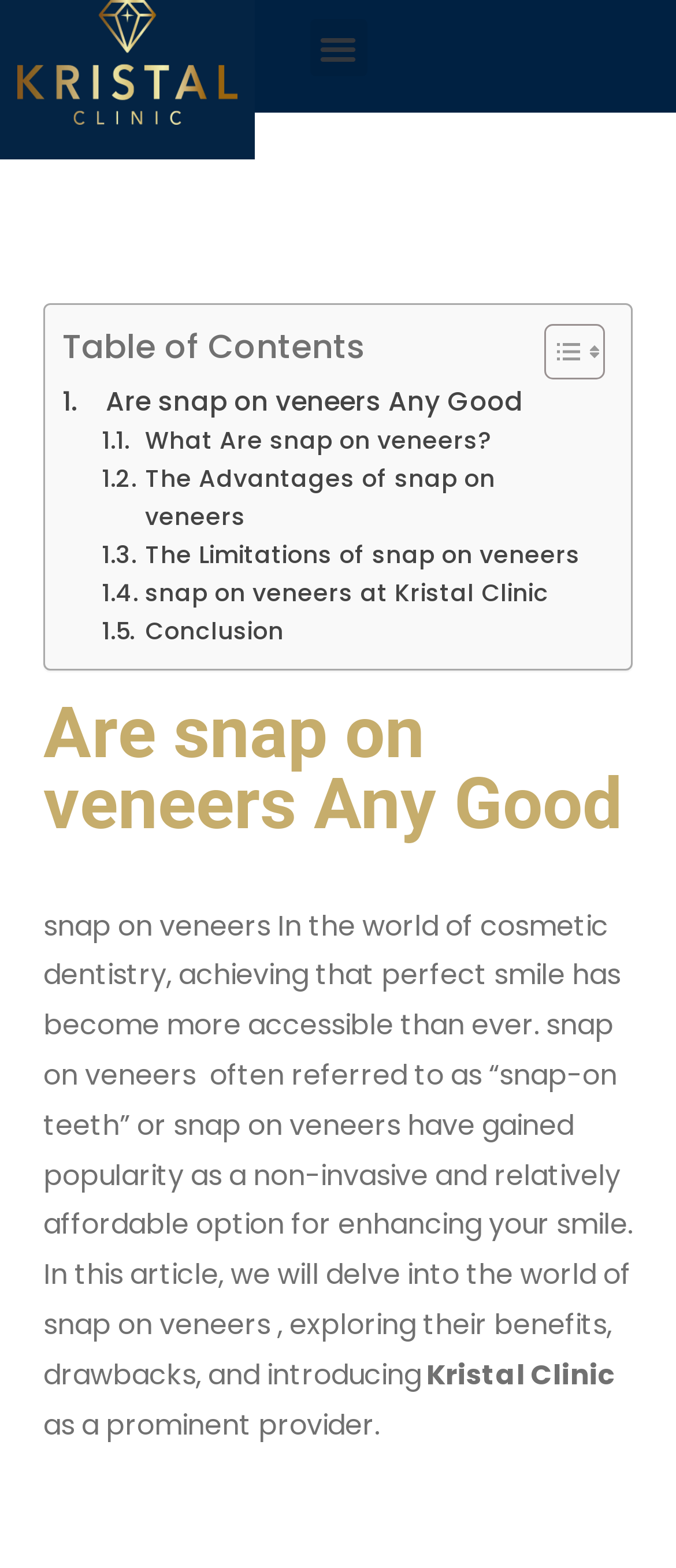Provide the bounding box coordinates, formatted as (top-left x, top-left y, bottom-right x, bottom-right y), with all values being floating point numbers between 0 and 1. Identify the bounding box of the UI element that matches the description: What Are snap on veneers?

[0.151, 0.27, 0.727, 0.294]